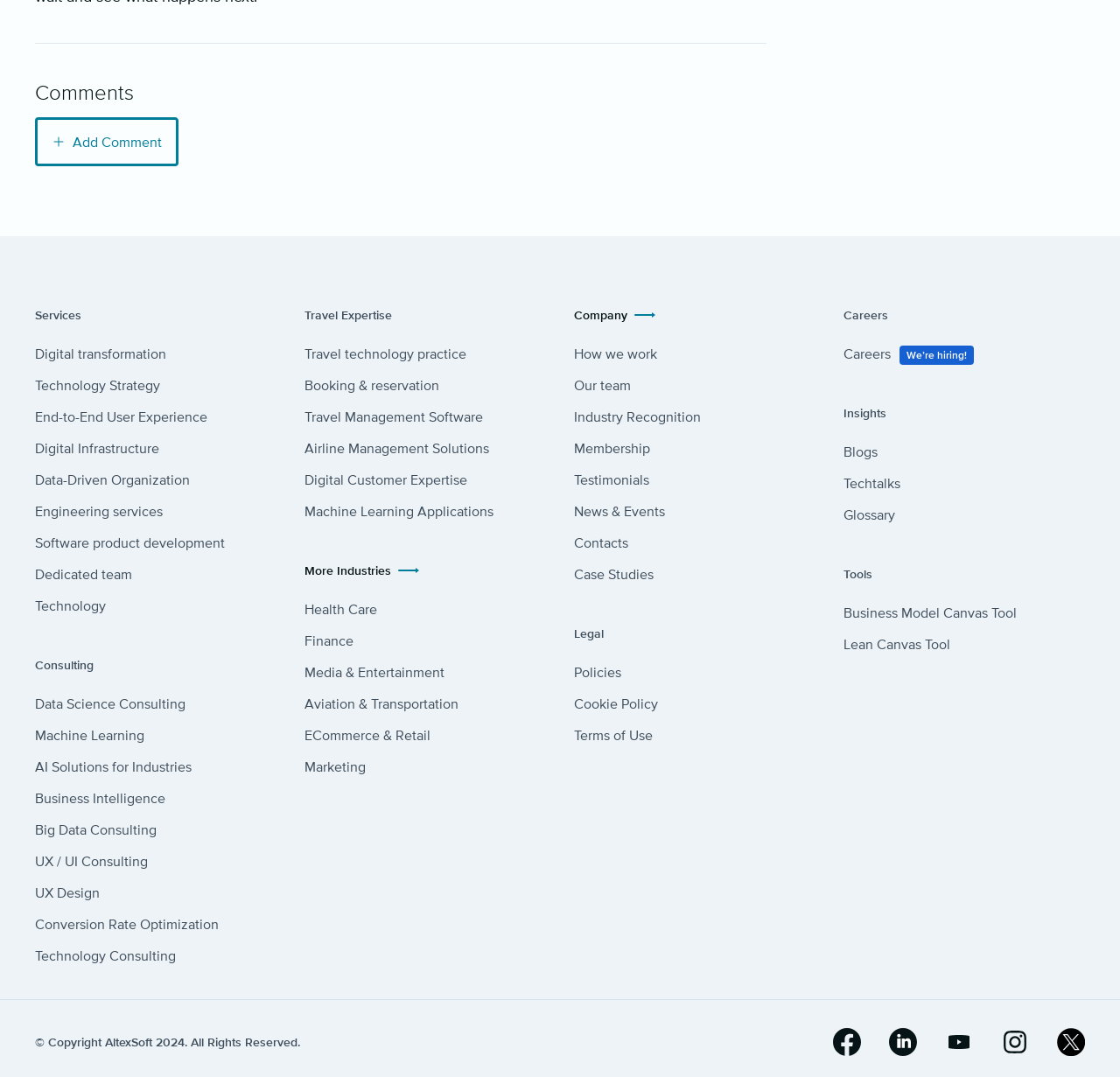Please examine the image and answer the question with a detailed explanation:
What is the 'Careers' section for?

The 'Careers' section is a category that includes a link to 'CareersWe’re hiring!', suggesting that it is a section for job seekers to explore employment opportunities with the company.